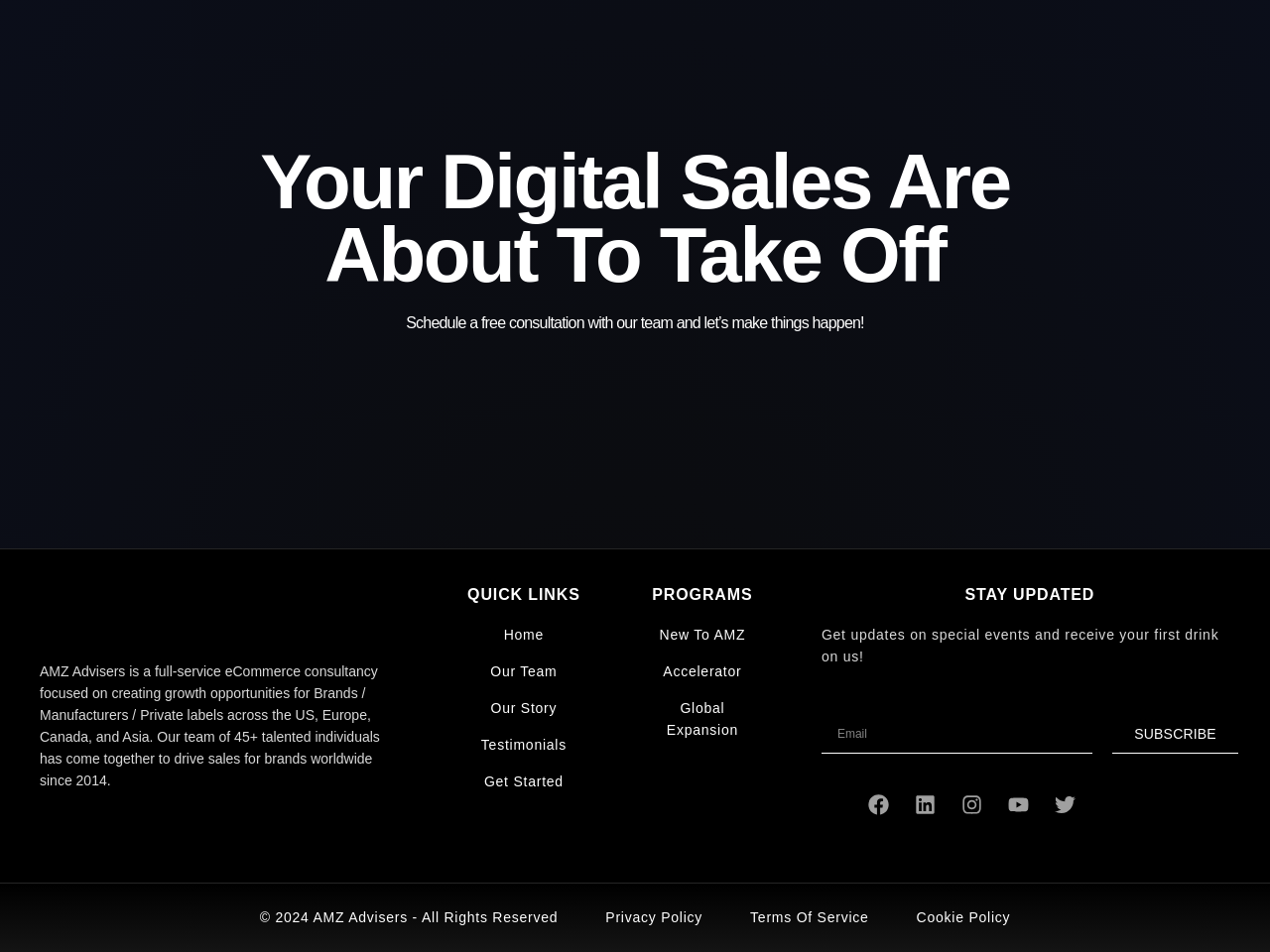Determine the bounding box for the described UI element: "Terms of Service".

[0.591, 0.952, 0.684, 0.975]